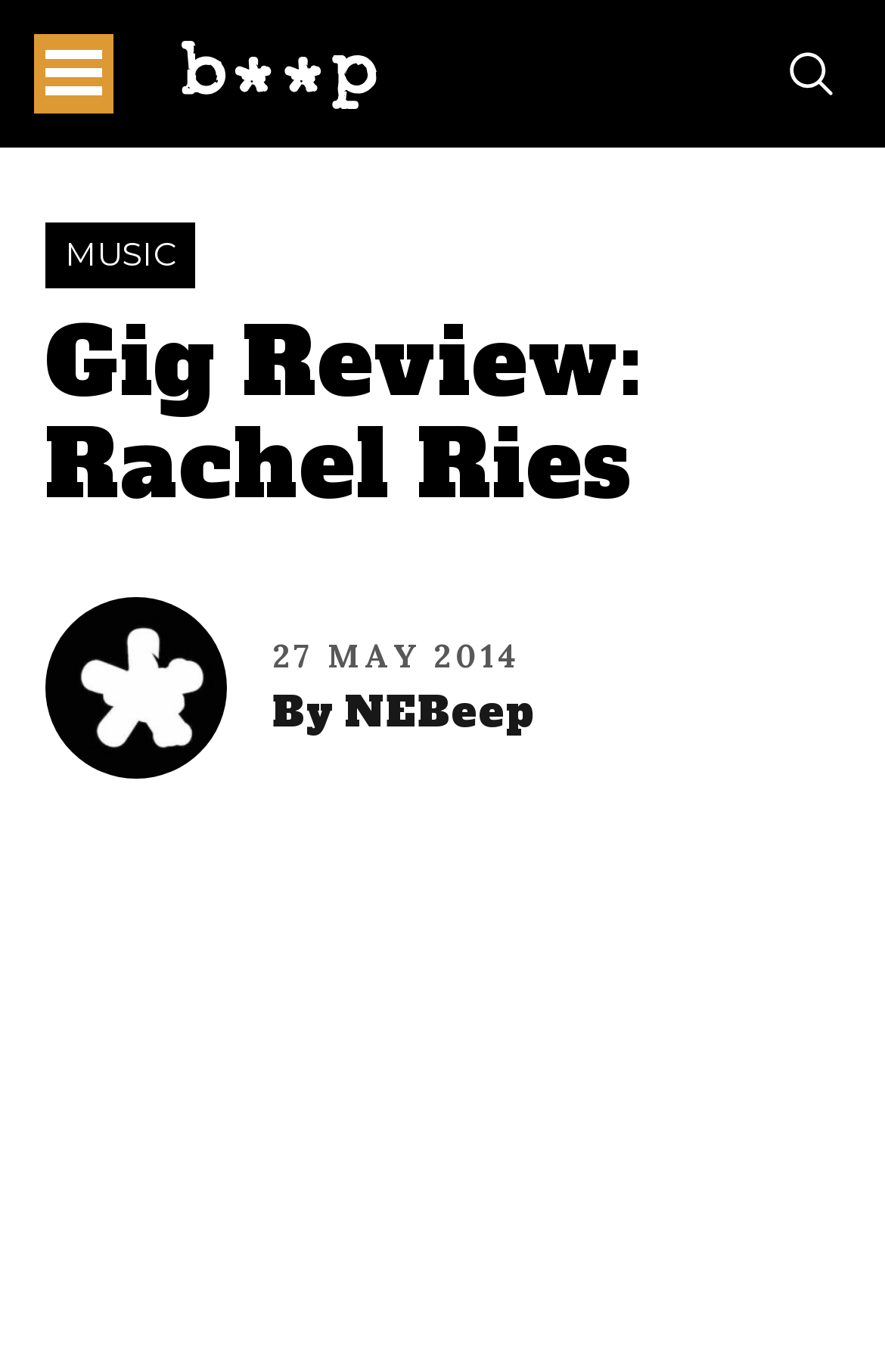How many seats are in the venue?
Look at the image and answer with only one word or phrase.

10